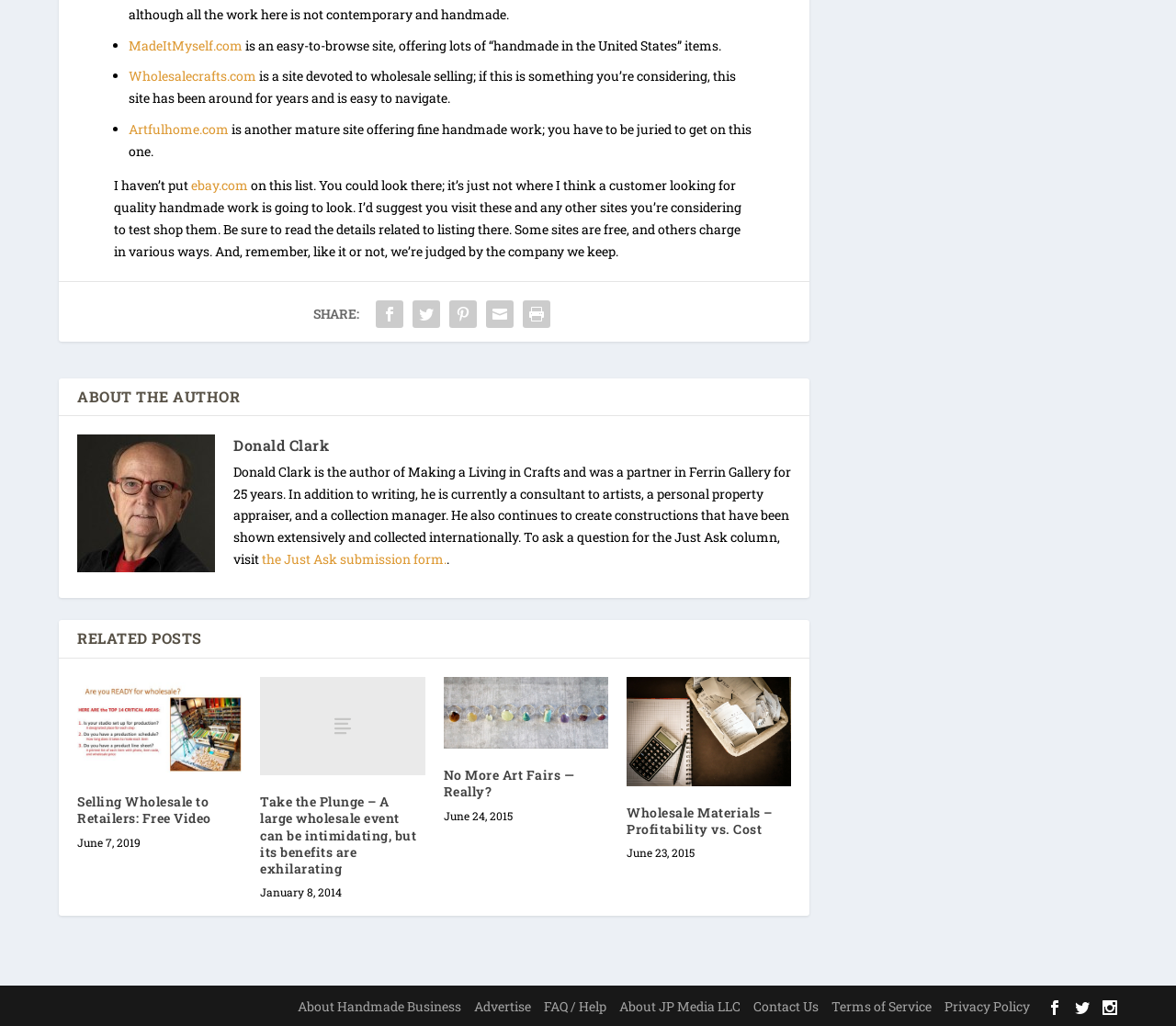Determine the bounding box coordinates for the element that should be clicked to follow this instruction: "Share on social media". The coordinates should be given as four float numbers between 0 and 1, in the format [left, top, right, bottom].

[0.267, 0.297, 0.306, 0.314]